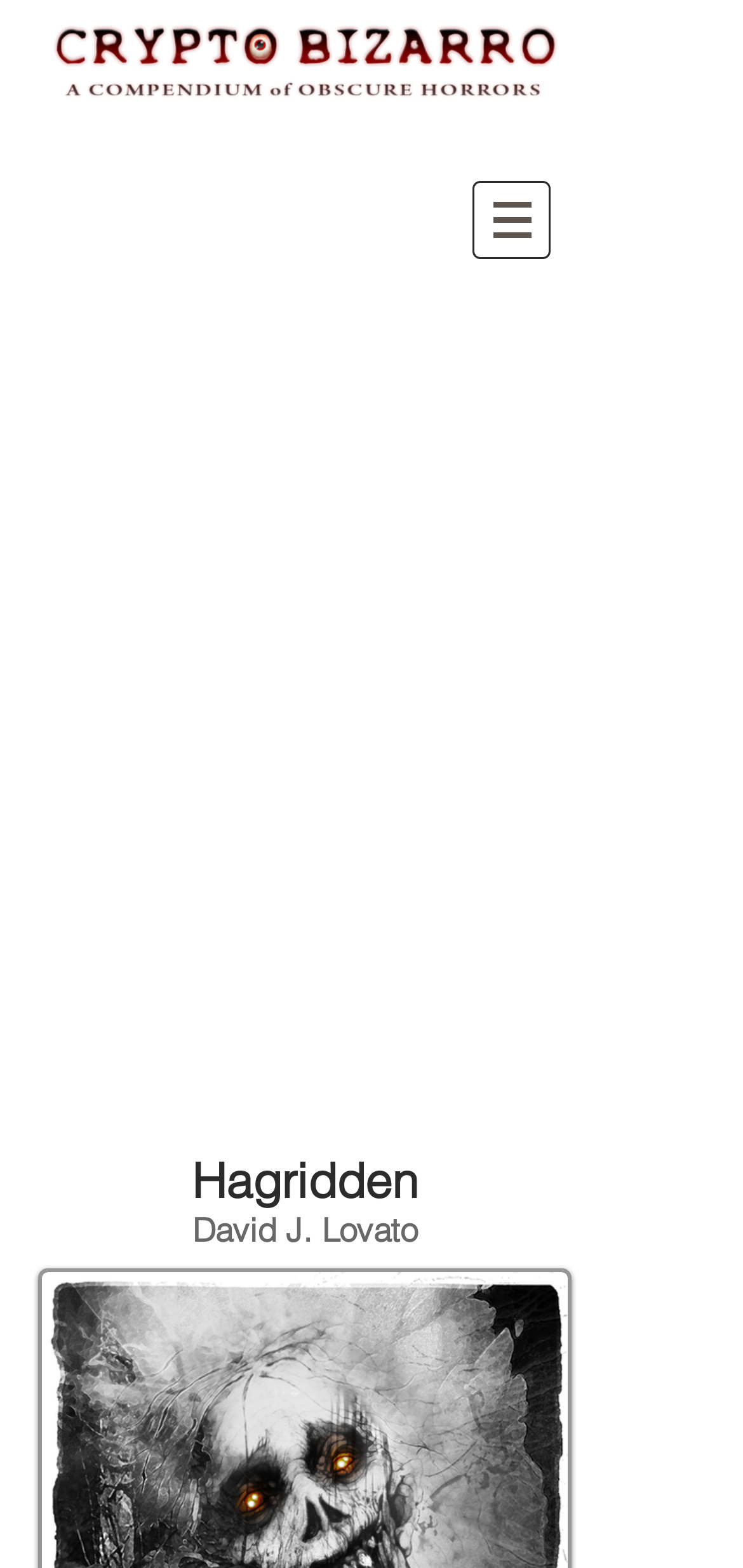What is the author's name?
Please respond to the question with a detailed and well-explained answer.

I found a StaticText element with the text 'David J. Lovato' which is likely the author's name, as it is placed below the title 'Hagridden'.